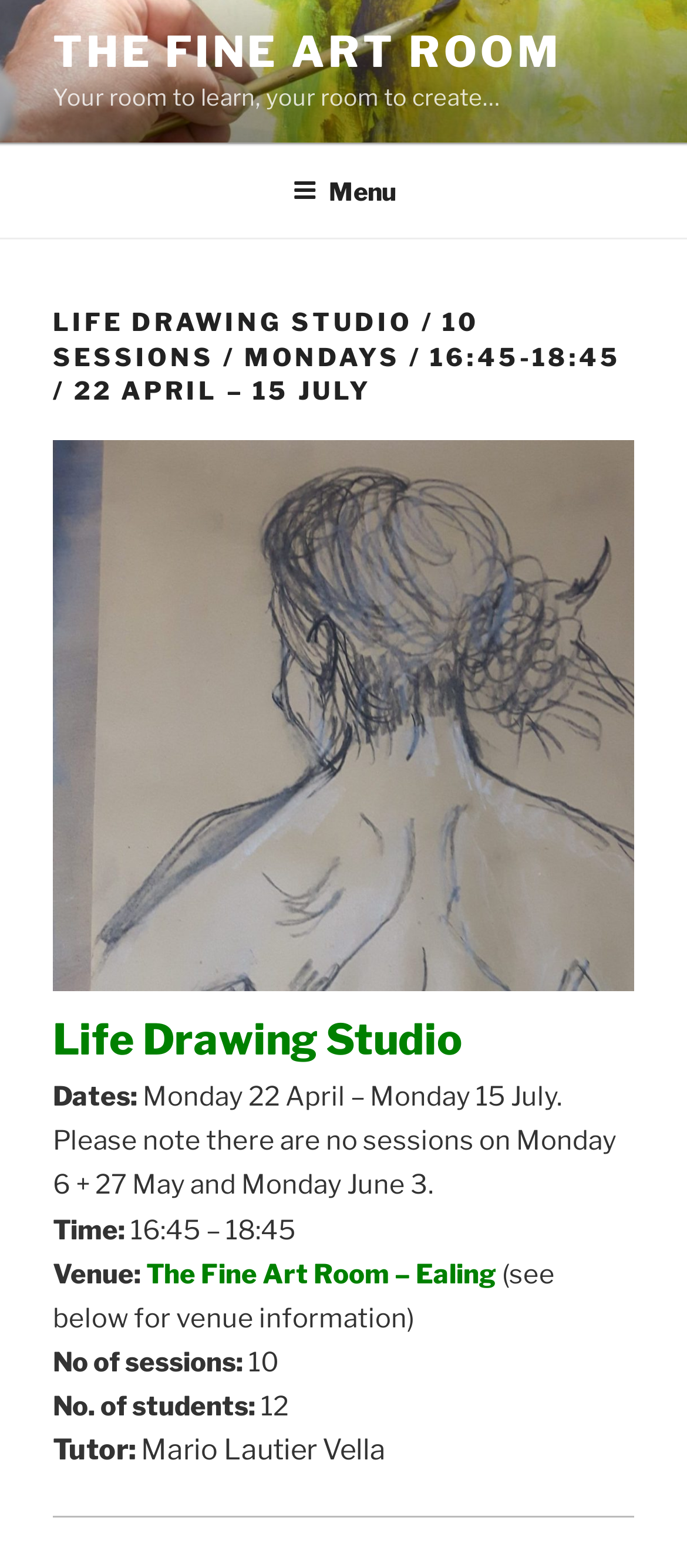Find the UI element described as: "The Fine Art Room" and predict its bounding box coordinates. Ensure the coordinates are four float numbers between 0 and 1, [left, top, right, bottom].

[0.077, 0.017, 0.817, 0.049]